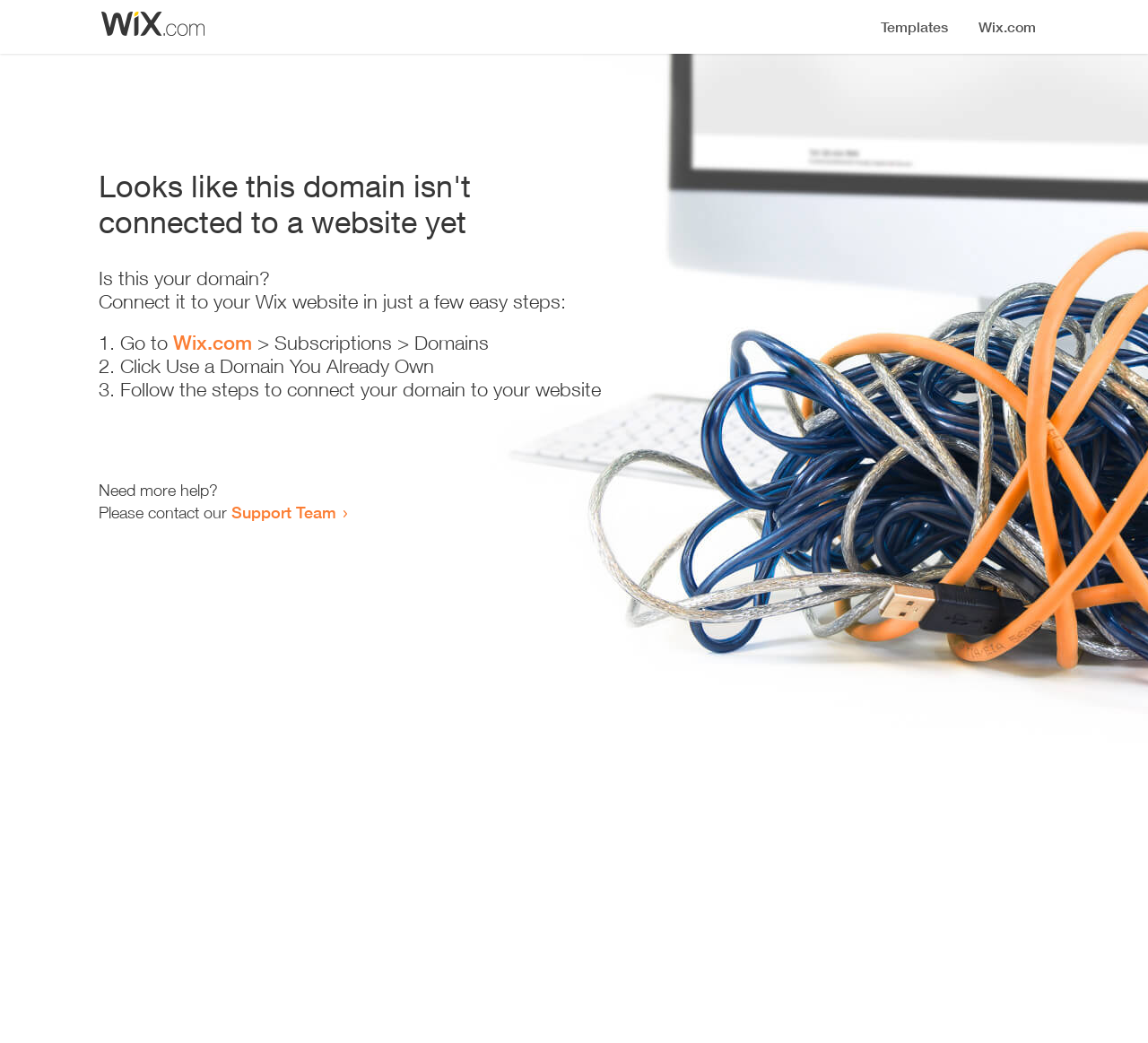Provide a short answer using a single word or phrase for the following question: 
How many steps are required to connect the domain?

3